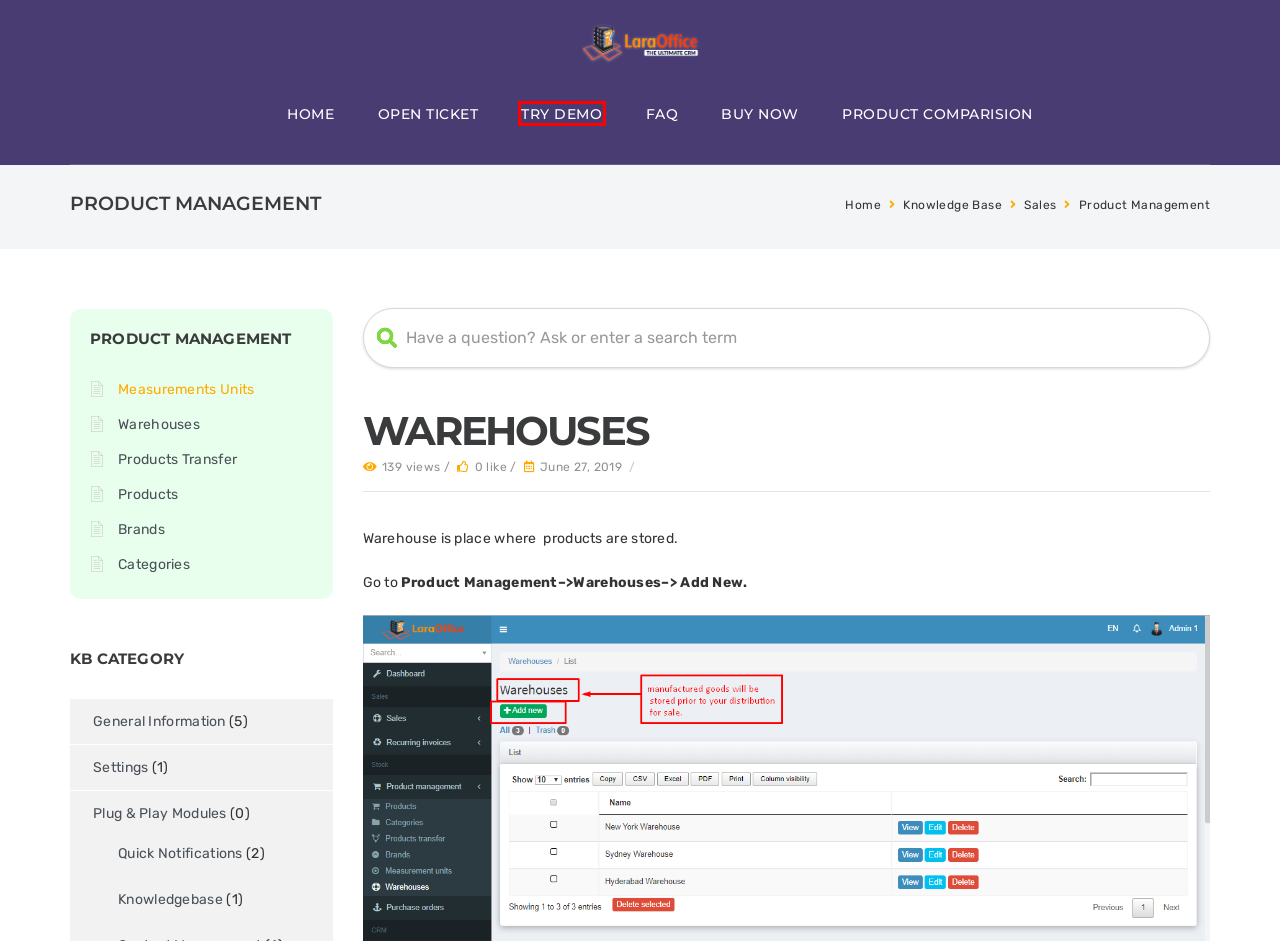You have been given a screenshot of a webpage, where a red bounding box surrounds a UI element. Identify the best matching webpage description for the page that loads after the element in the bounding box is clicked. Options include:
A. Warehouses – LaraOffice – Ultimate CRM, Project Management, Accounting and Invoicing System
B. Sales – LaraOffice – Ultimate CRM, Project Management, Accounting and Invoicing System
C. LaraOffice Ultimate CRM and Project Management System by DigiSamaritan
D. Categories – LaraOffice – Ultimate CRM, Project Management, Accounting and Invoicing System
E. Product Management – LaraOffice – Ultimate CRM, Project Management, Accounting and Invoicing System
F. LaraOffice - Ultimate CRM, Project Management, Accounting and Invoicing System
G. Knowledgebase – LaraOffice – Ultimate CRM, Project Management, Accounting and Invoicing System
H. Welcome to DigiSamaritan Support System

F